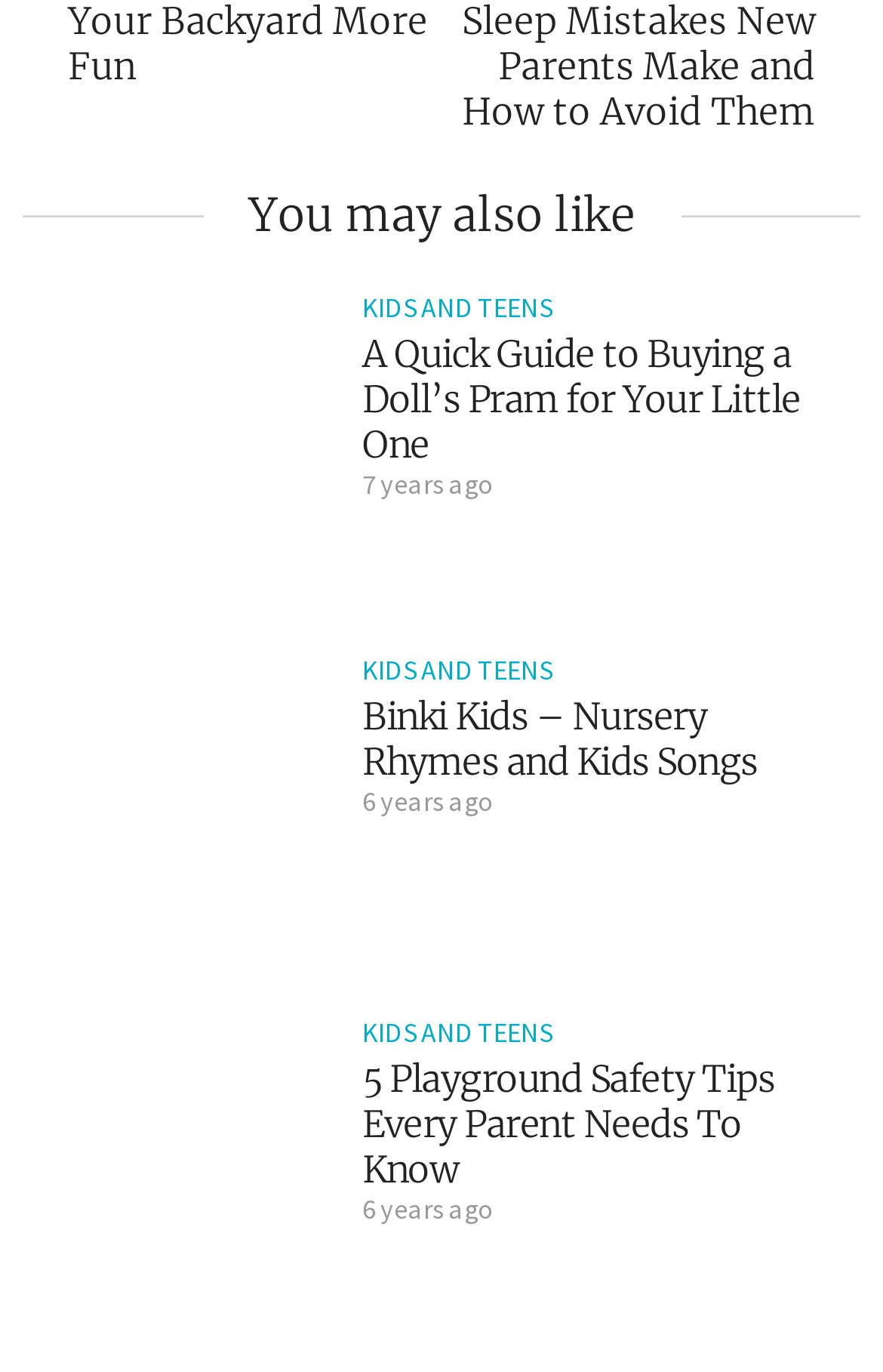How many articles are on this webpage?
Based on the image, provide a one-word or brief-phrase response.

3